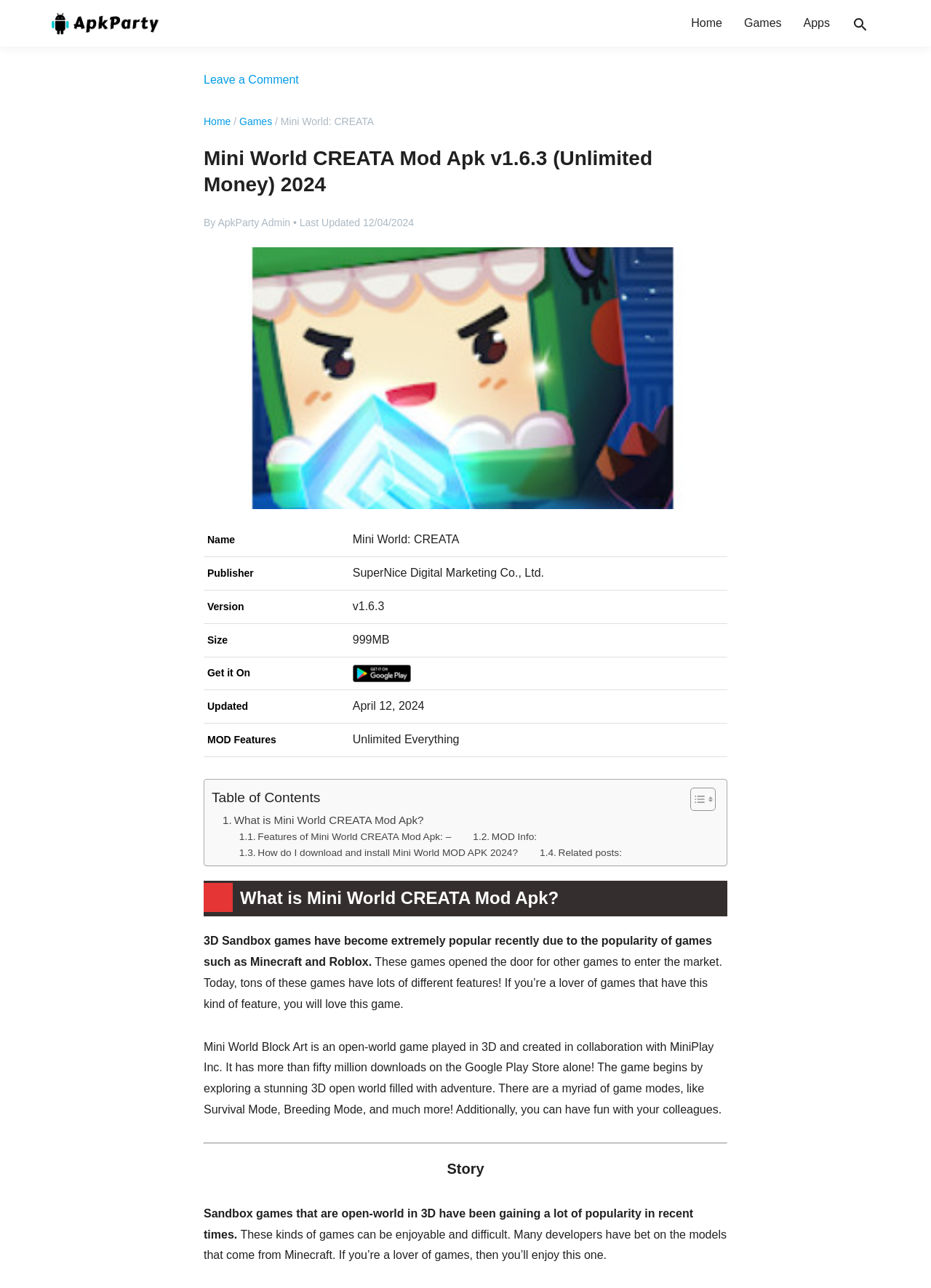Please predict the bounding box coordinates (top-left x, top-left y, bottom-right x, bottom-right y) for the UI element in the screenshot that fits the description: Leave a Comment

[0.219, 0.057, 0.321, 0.067]